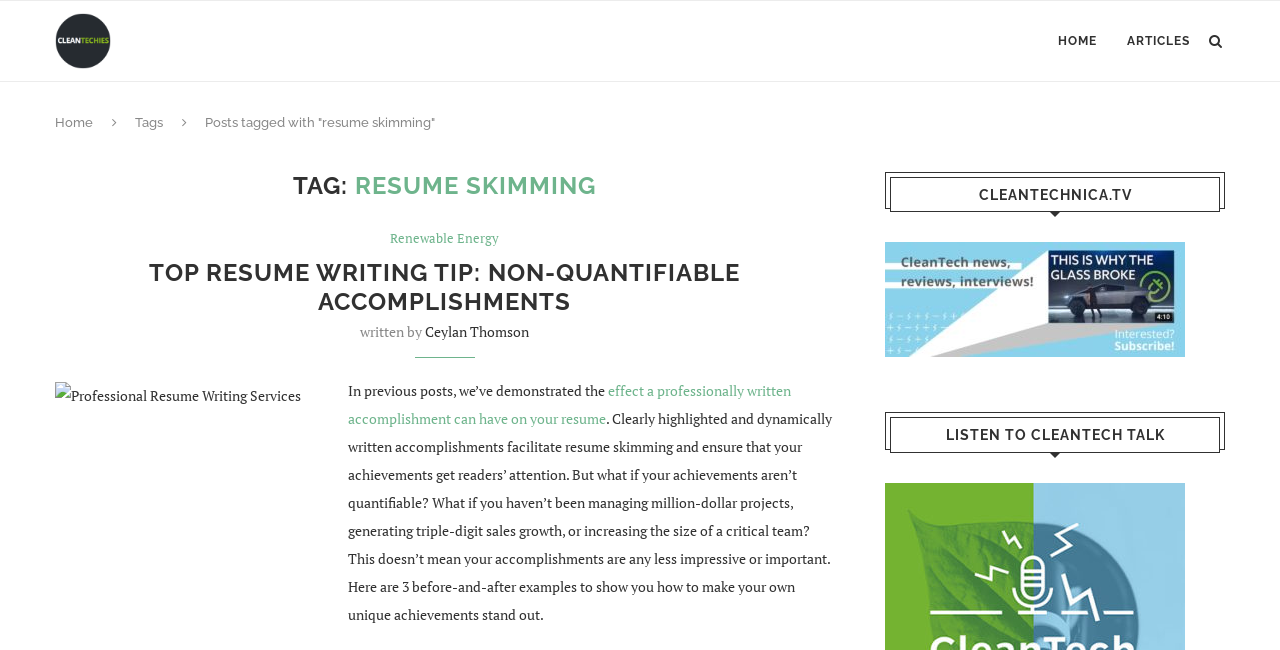Kindly determine the bounding box coordinates for the clickable area to achieve the given instruction: "Visit the CleanTech Talk page".

[0.691, 0.742, 0.926, 0.772]